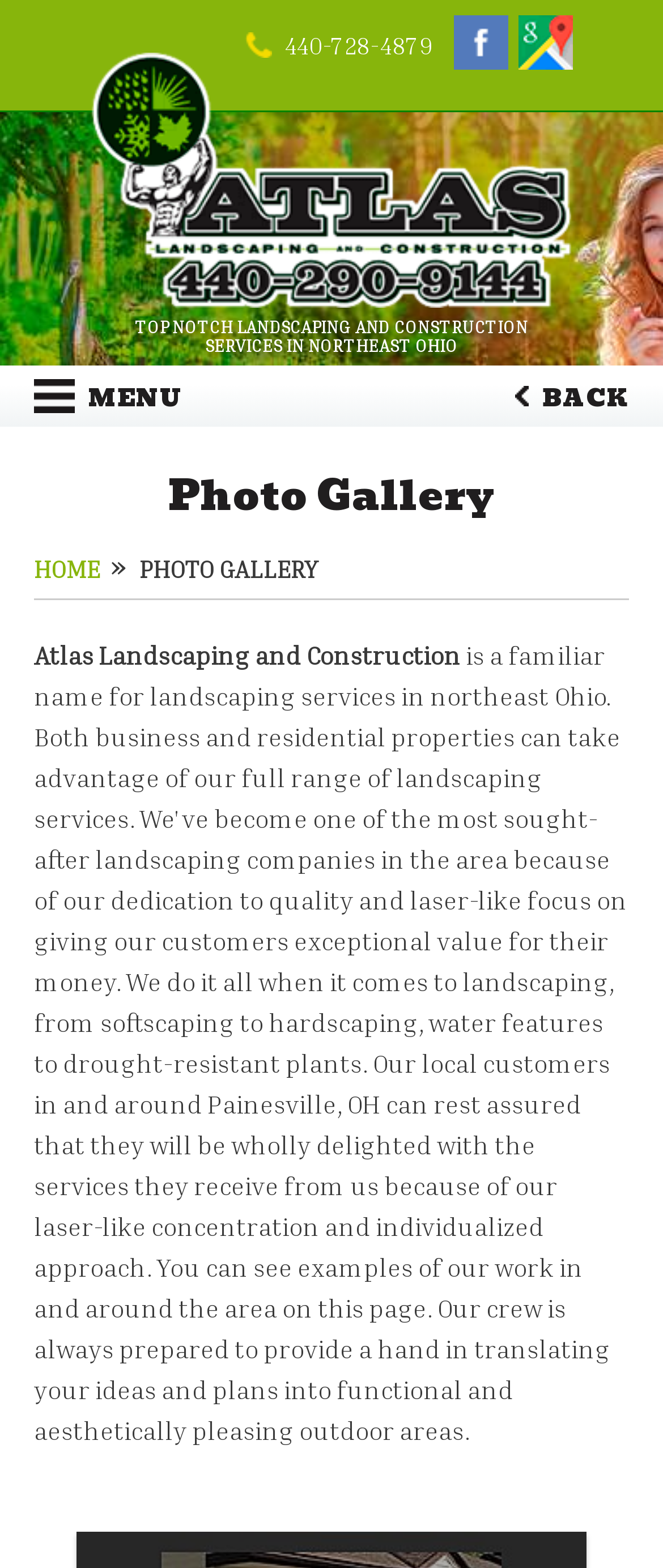What is the company name?
Based on the visual details in the image, please answer the question thoroughly.

The company name can be found in the link 'Atlas Landscaping and Construction' with an image of the same name, located at the top of the page.